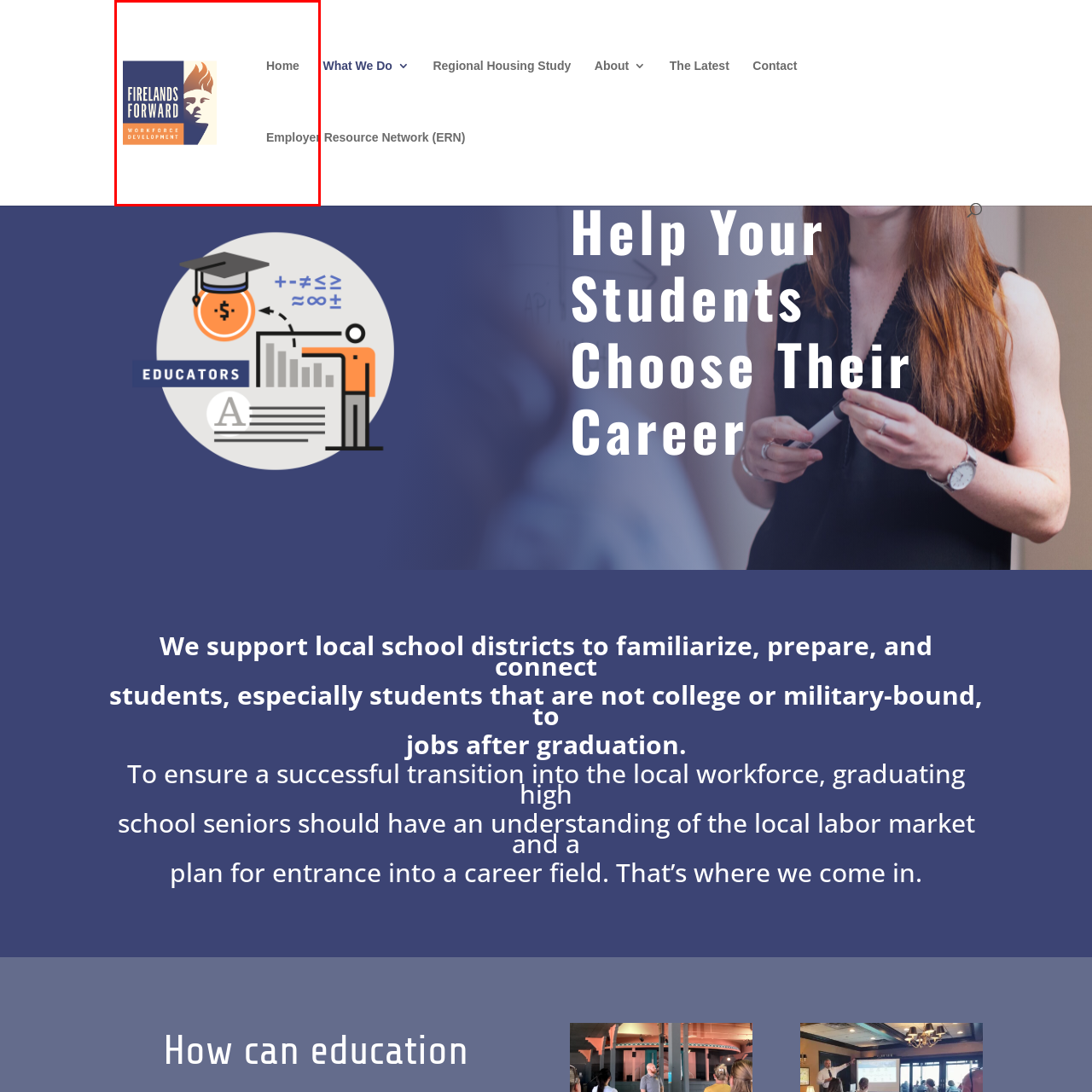What is the color of the background of the logo?  
Observe the image highlighted by the red bounding box and supply a detailed response derived from the visual information in the image.

The logo includes the name 'FIRELANDS FORWARD' displayed in bold white text against a dark blue background, which suggests that the background color of the logo is dark blue.